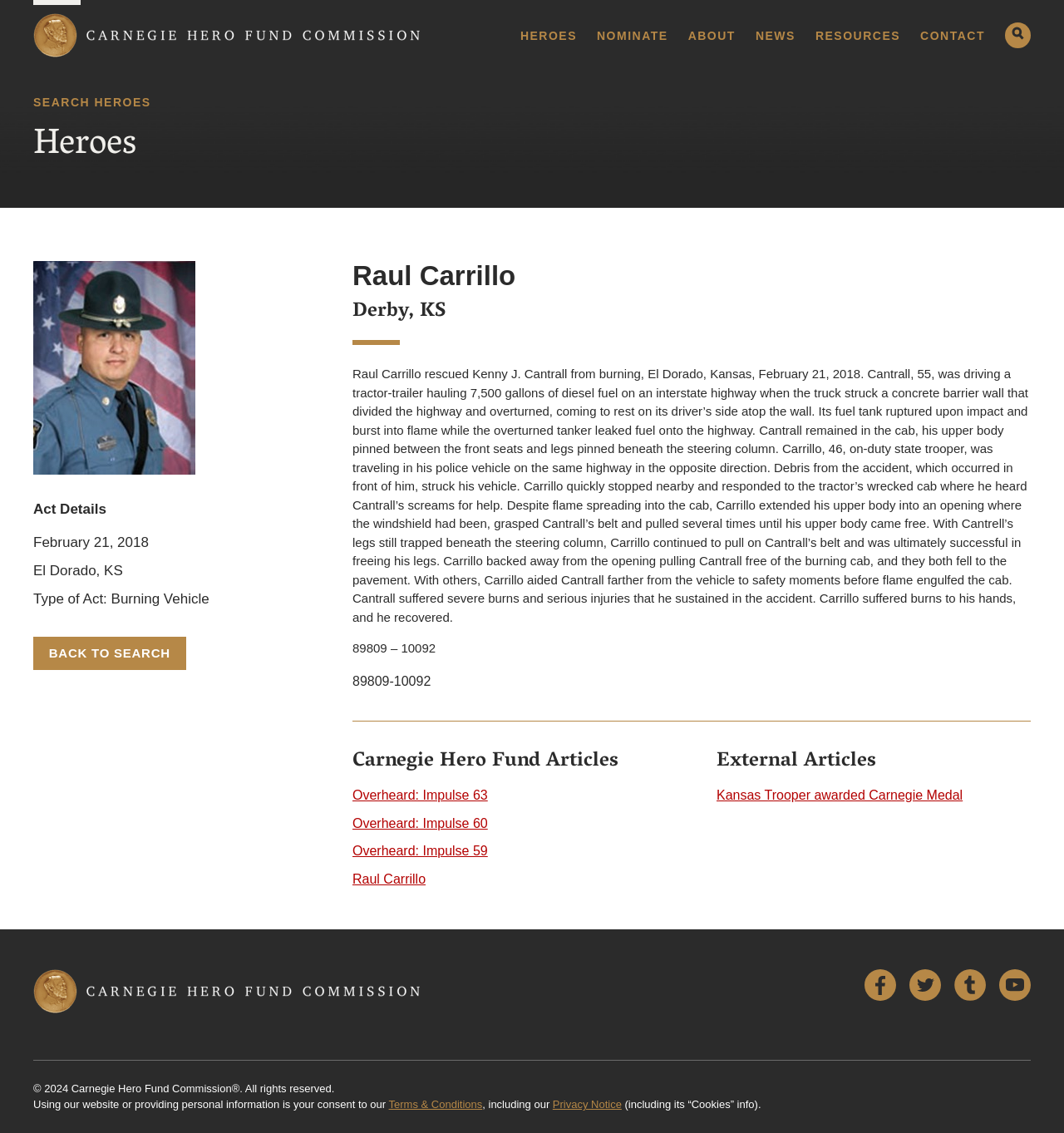Determine the bounding box coordinates for the UI element described. Format the coordinates as (top-left x, top-left y, bottom-right x, bottom-right y) and ensure all values are between 0 and 1. Element description: Overheard: Impulse 59

[0.331, 0.745, 0.458, 0.757]